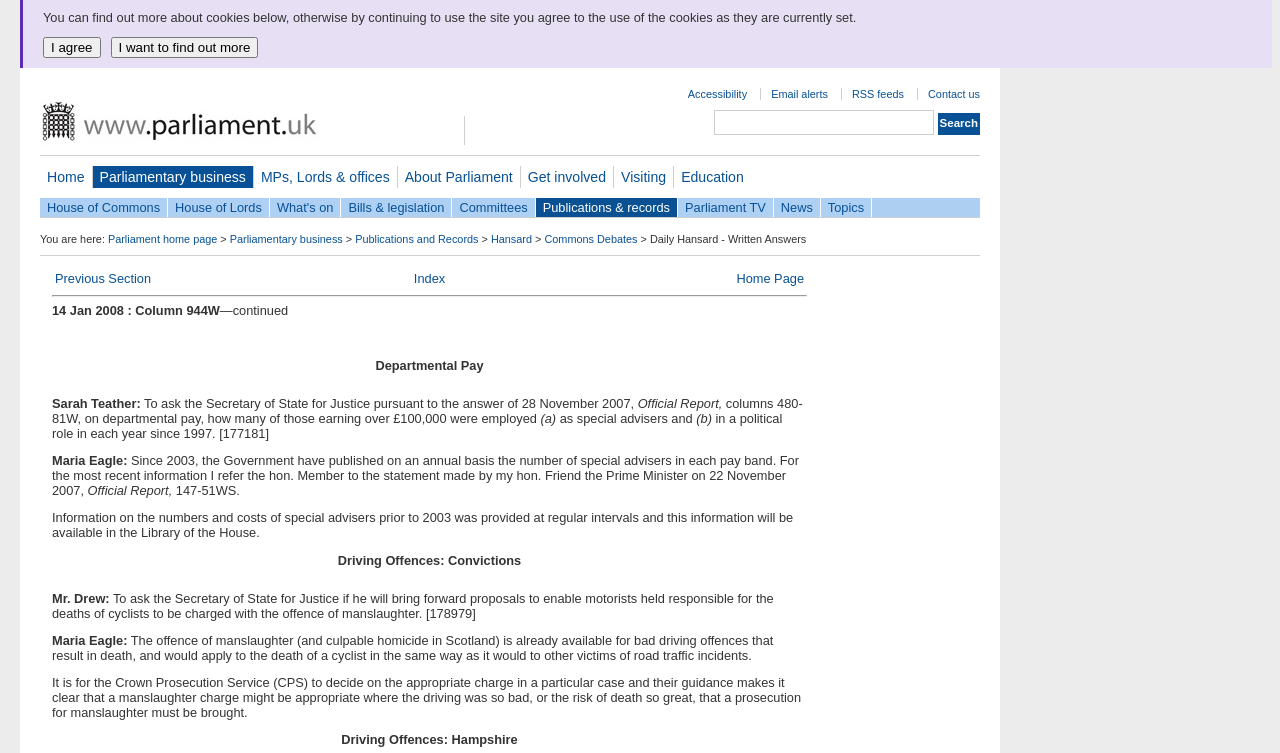What is the date of the Hansard written answers?
Answer the question with a thorough and detailed explanation.

The date of the Hansard written answers can be found at the top of the webpage, which is 'House of Commons Hansard Written Answers for 14 Jan 2008 (pt 0028)'. This indicates that the written answers are for the date 14 January 2008.